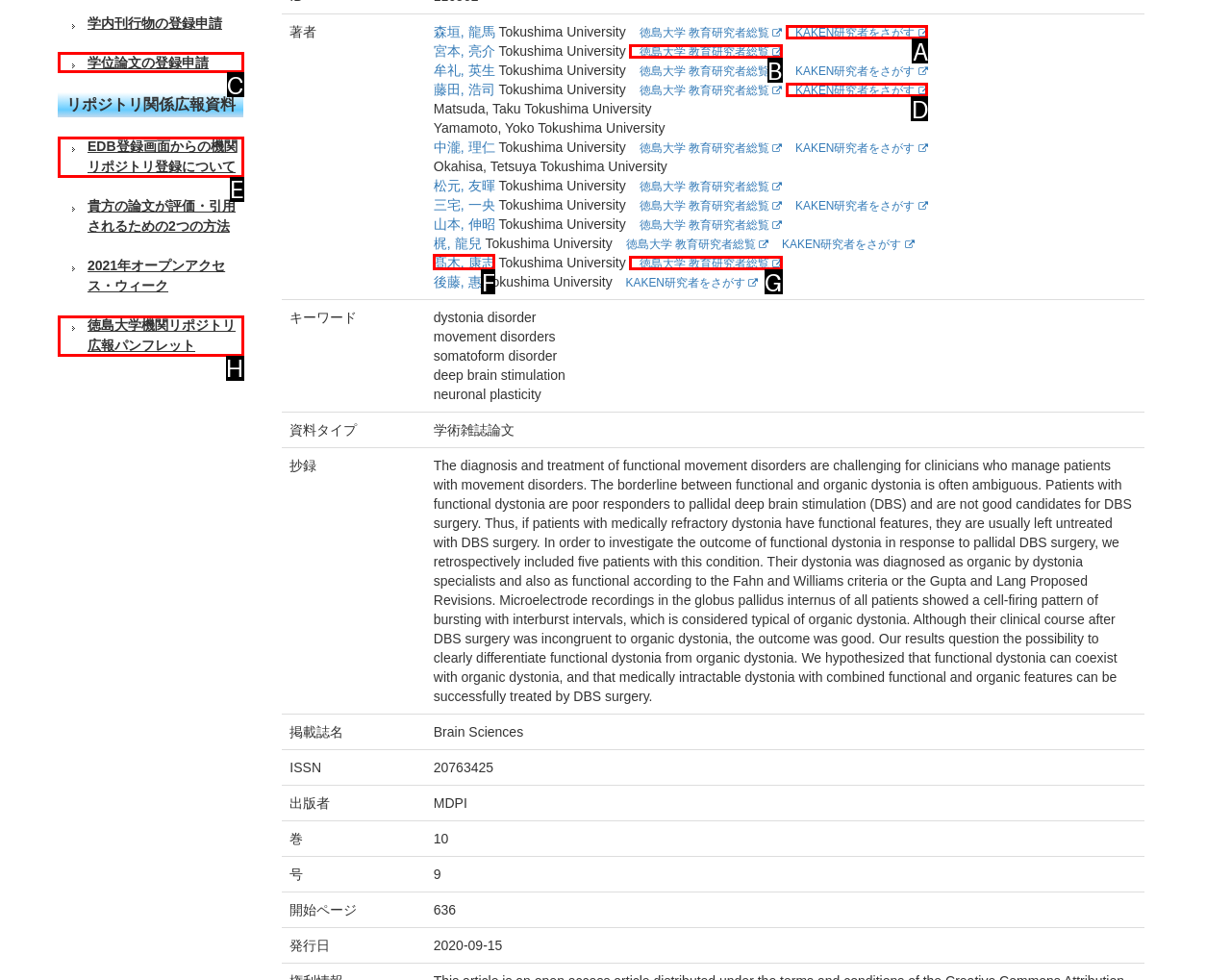Identify which HTML element aligns with the description: KAKEN研究者をさがす
Answer using the letter of the correct choice from the options available.

D